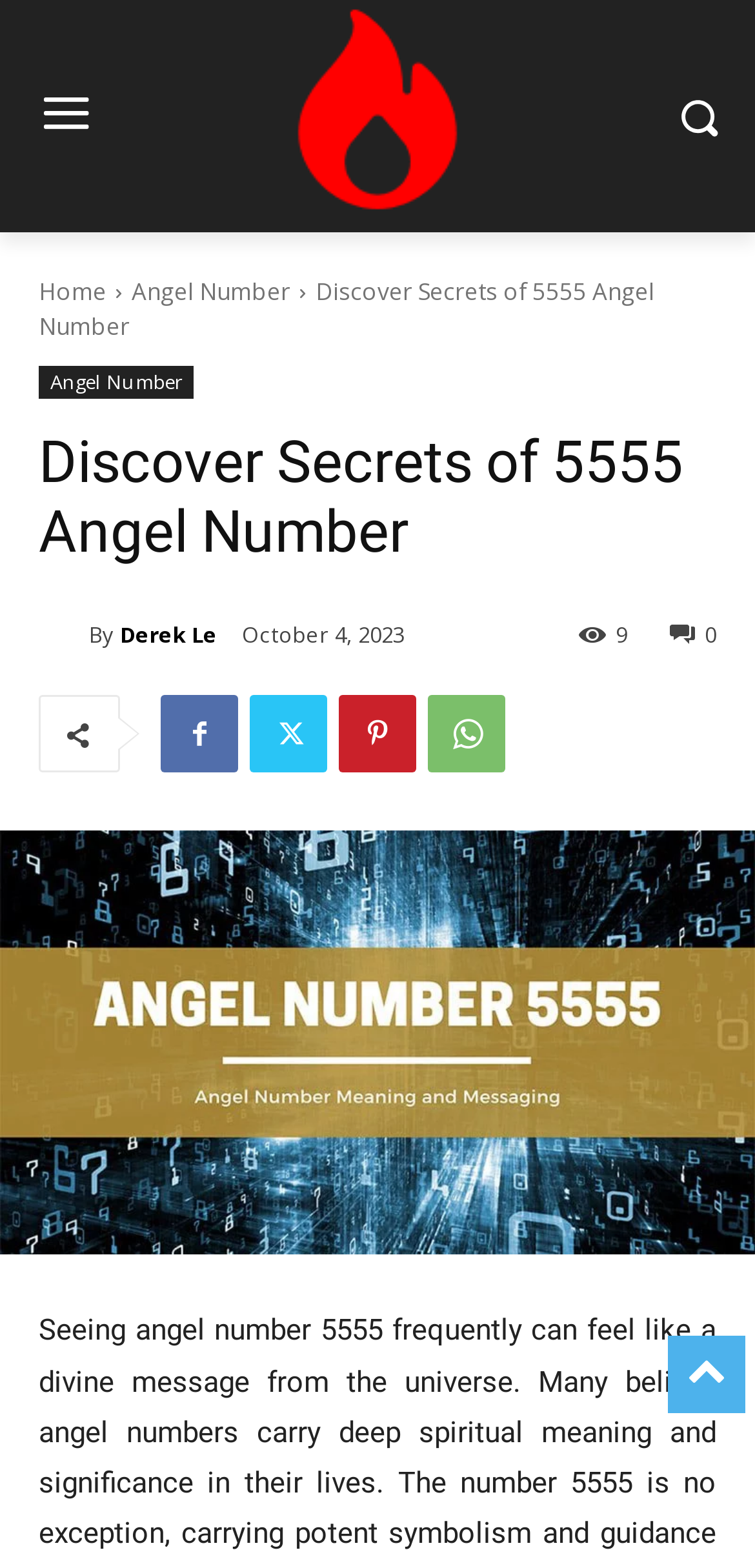Please determine the bounding box coordinates for the element with the description: "parent_node: By title="Derek Le"".

[0.051, 0.392, 0.118, 0.417]